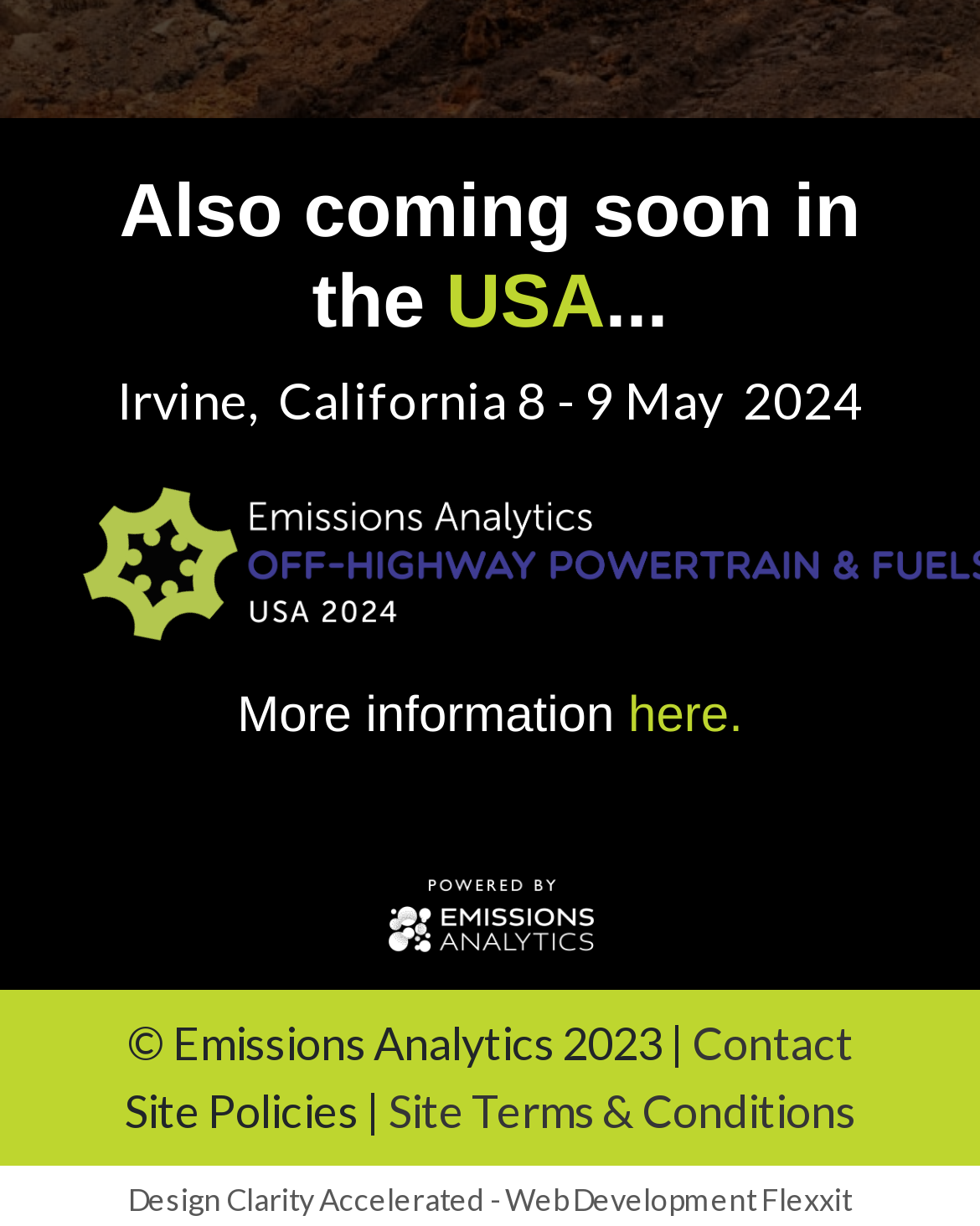What is the name of the company?
Refer to the image and answer the question using a single word or phrase.

Emissions Analytics